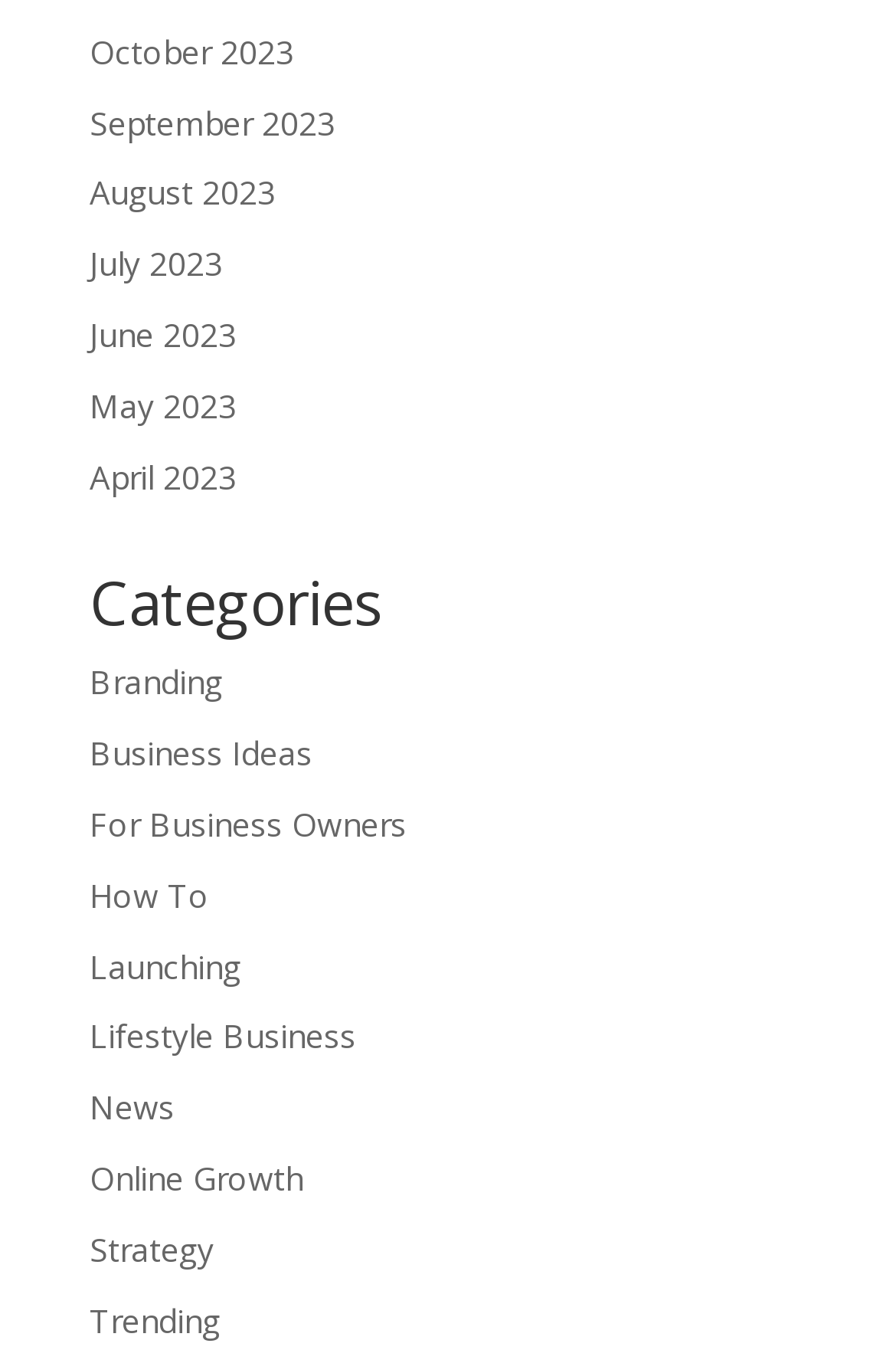Refer to the screenshot and answer the following question in detail:
Is there a category for 'News'?

I looked at the links under the 'Categories' heading and found a link named 'News', so yes, there is a category for 'News'.